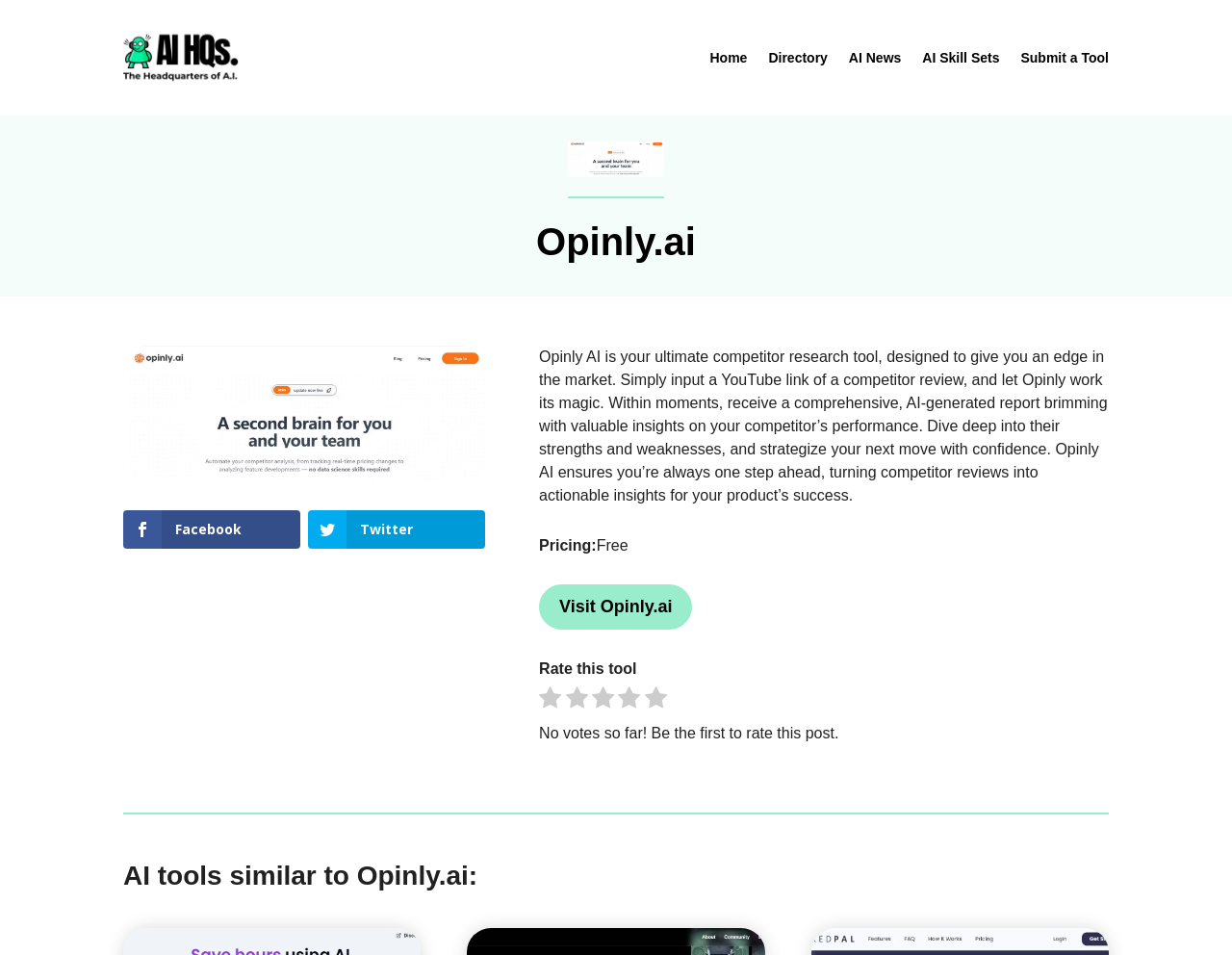How can users rate this tool?
Could you please answer the question thoroughly and with as much detail as possible?

The static text 'Rate this tool' is present on the webpage, indicating that users can rate this tool, and the text 'No votes so far! Be the first to rate this post.' suggests that no one has rated it yet.